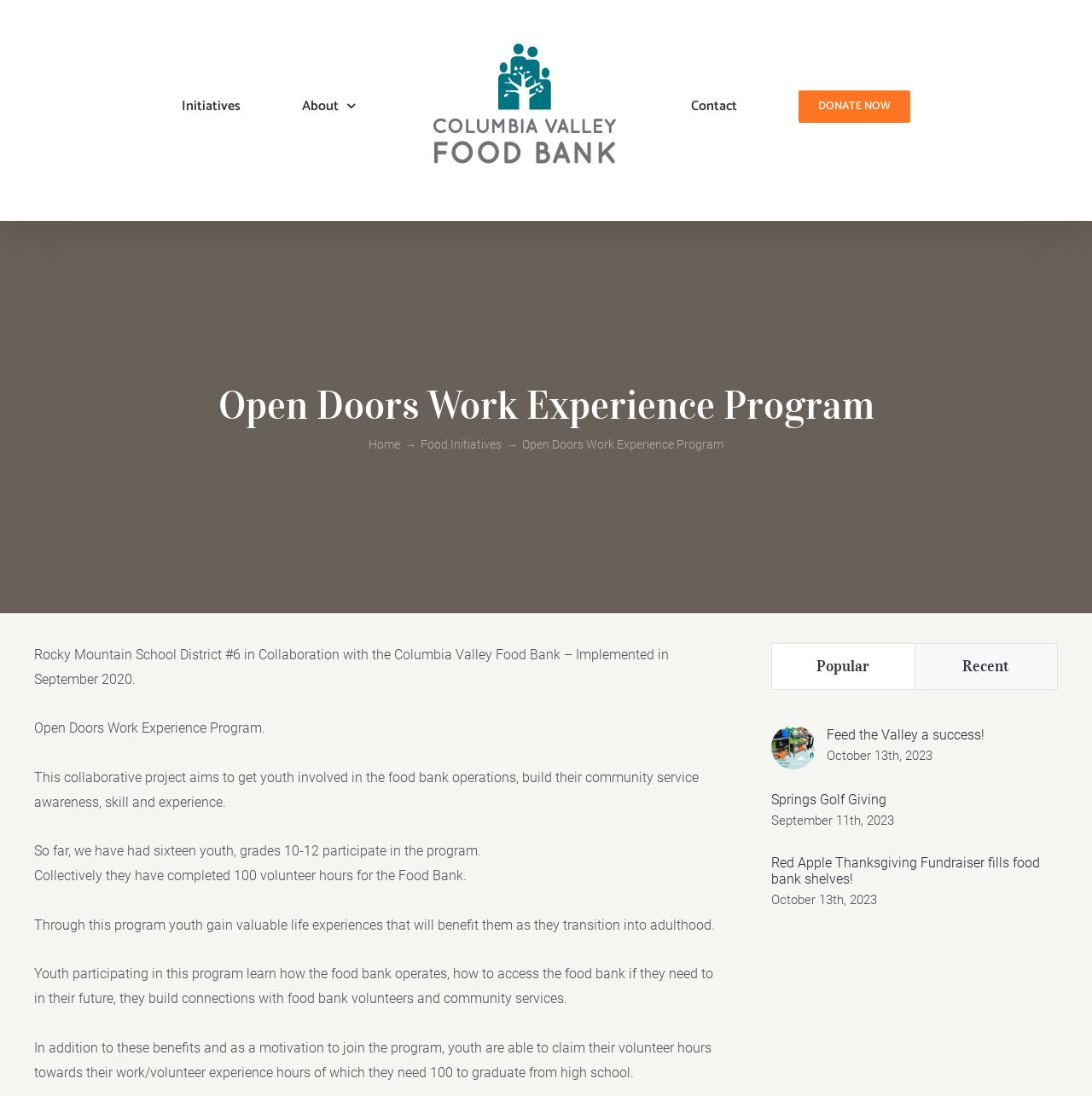What is the benefit of participating in the Open Doors Work Experience Program for youth?
Please answer the question with a detailed response using the information from the screenshot.

I found the answer by reading the static text elements, which describe the benefits of participating in the program as 'gain[ing] valuable life experiences that will benefit them as they transition into adulthood'.